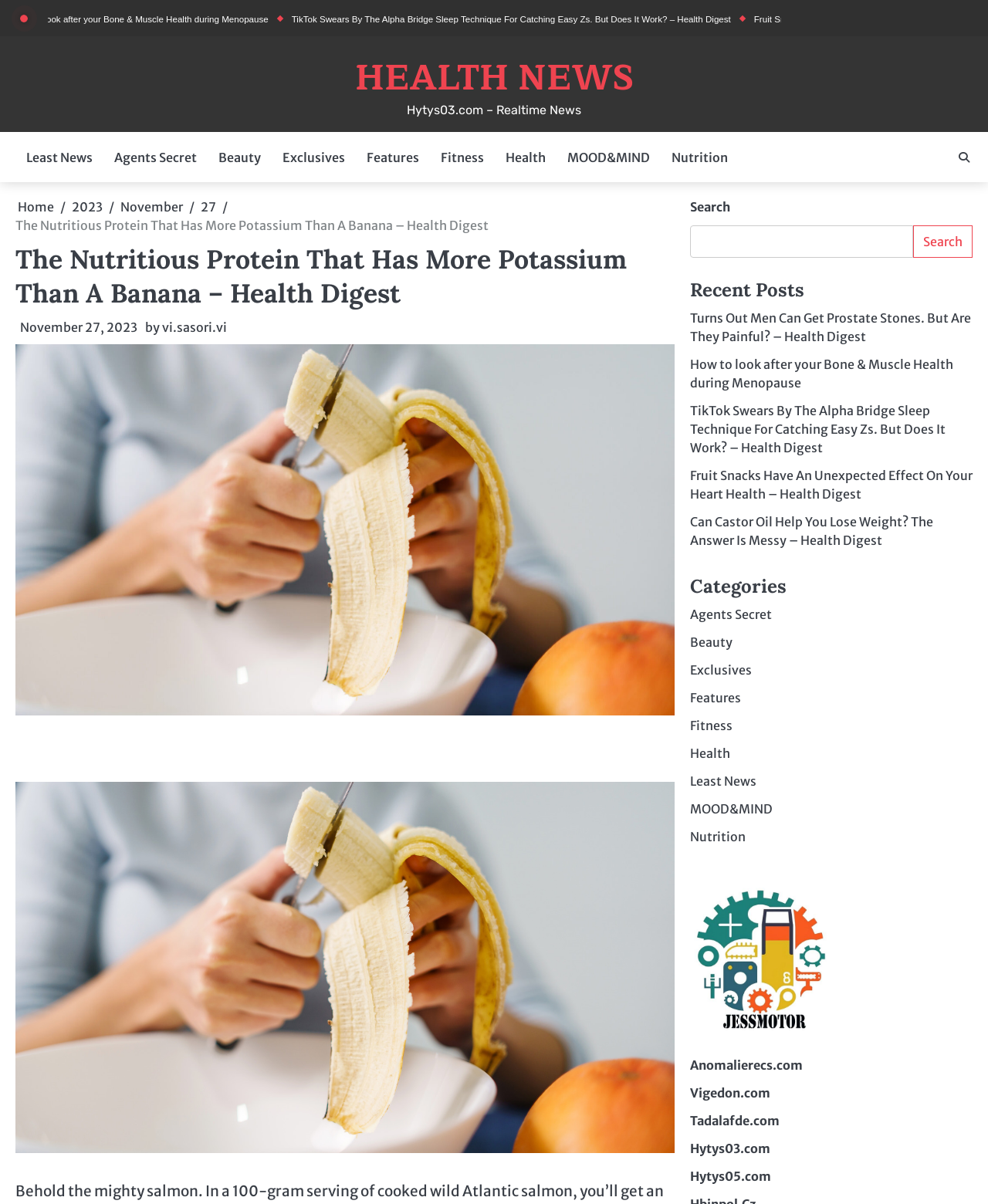Based on the image, provide a detailed response to the question:
Who is the author of the article?

I found the author of the article by looking at the link 'vi.sasori.vi' which is located next to the static text 'by' in the article section of the webpage.